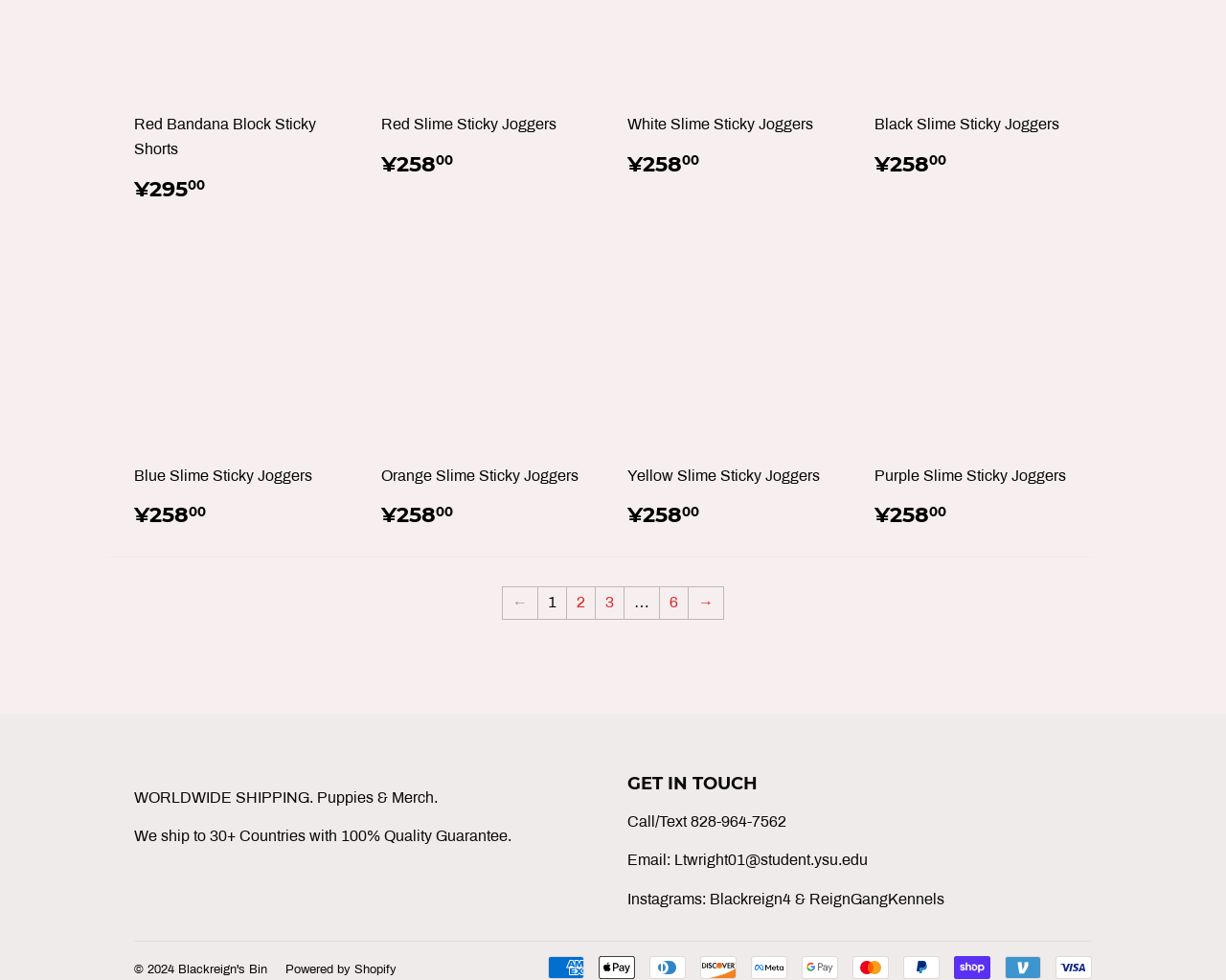What is the phone number for getting in touch?
Based on the visual, give a brief answer using one word or a short phrase.

828-964-7562